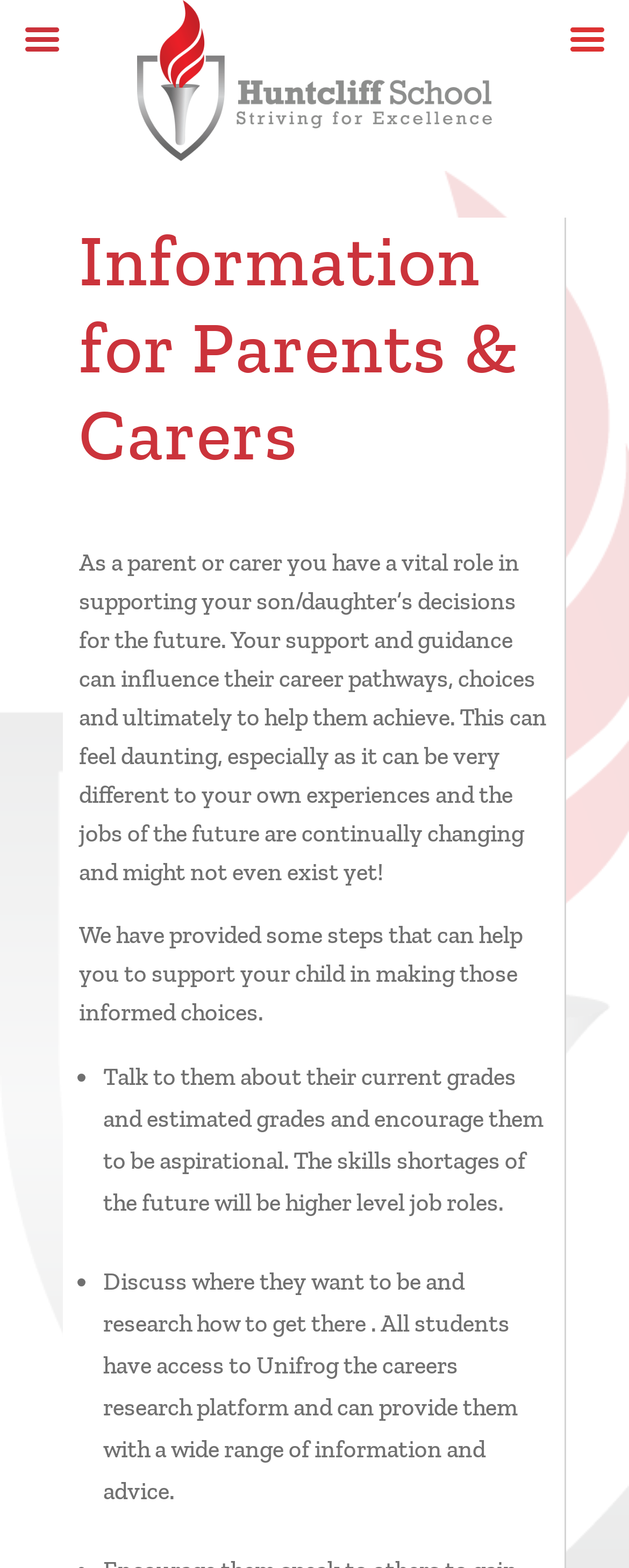What is the main title displayed on this webpage?

Information for Parents & Carers